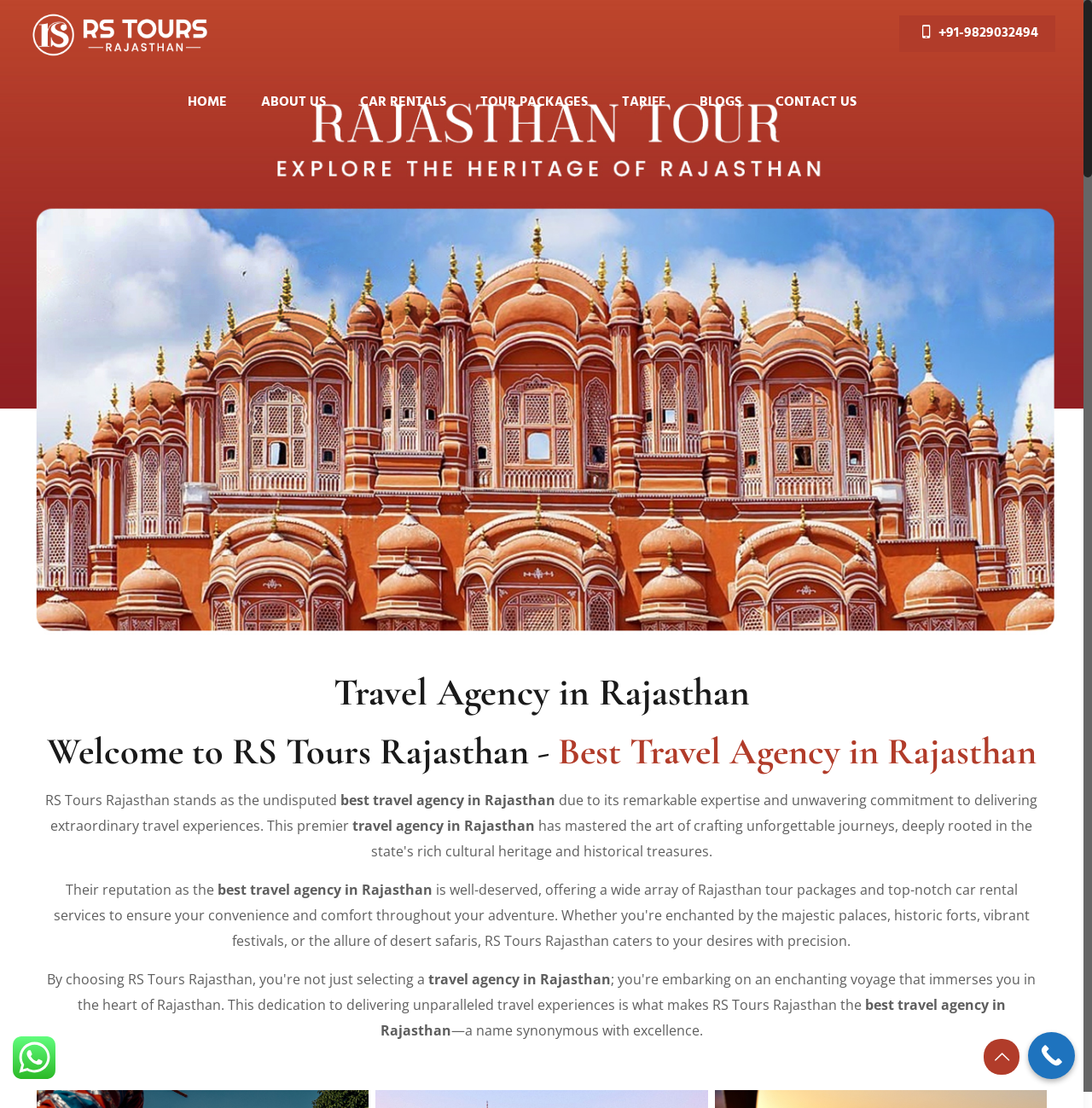Determine the bounding box coordinates of the section I need to click to execute the following instruction: "Click the Call Now Button". Provide the coordinates as four float numbers between 0 and 1, i.e., [left, top, right, bottom].

[0.941, 0.931, 0.984, 0.974]